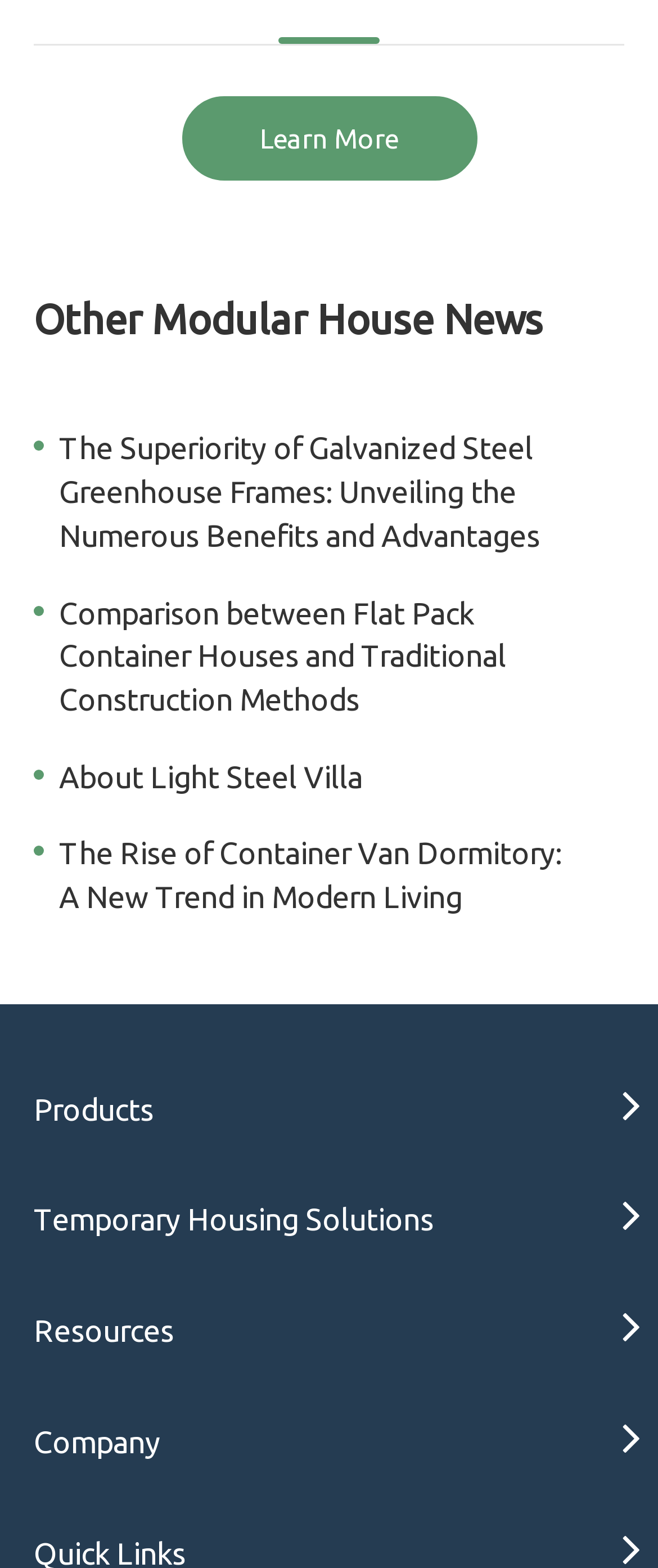Determine the bounding box coordinates of the area to click in order to meet this instruction: "Explore temporary housing solutions".

[0.051, 0.754, 0.897, 0.803]